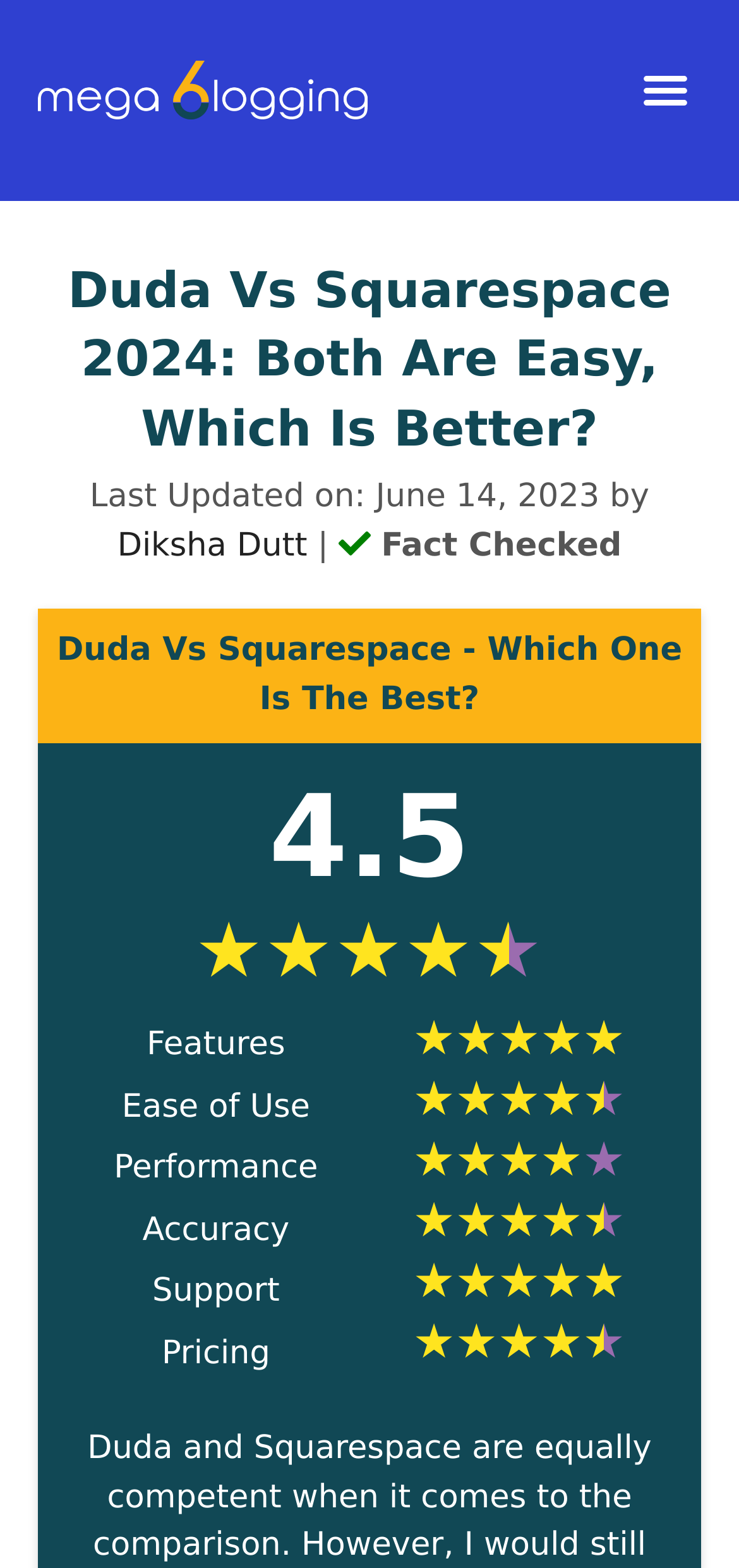Determine the bounding box for the HTML element described here: "Menu". The coordinates should be given as [left, top, right, bottom] with each number being a float between 0 and 1.

[0.853, 0.035, 0.949, 0.08]